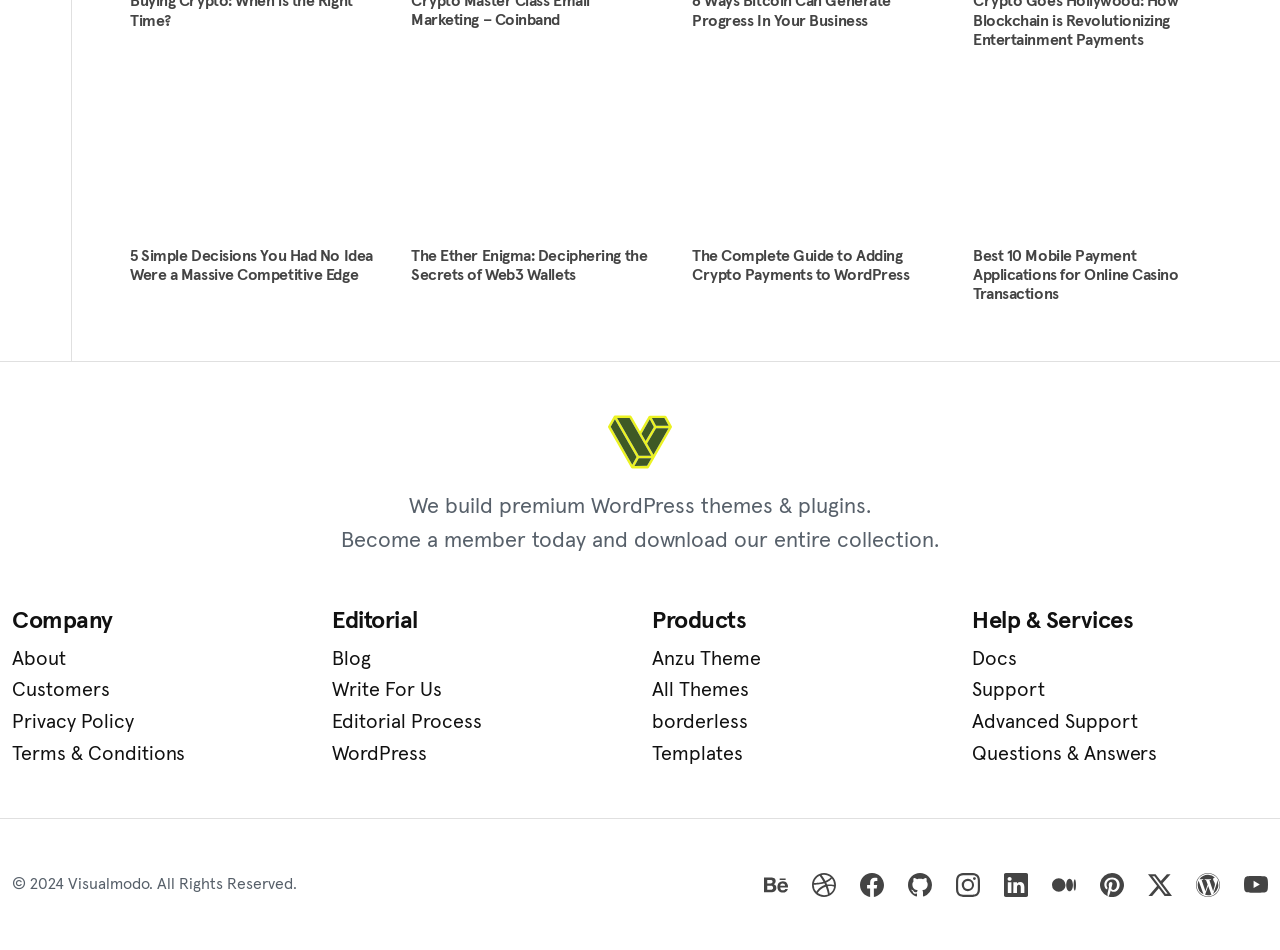Could you find the bounding box coordinates of the clickable area to complete this instruction: "Read the 'We build premium WordPress themes & plugins.' text"?

[0.32, 0.522, 0.68, 0.545]